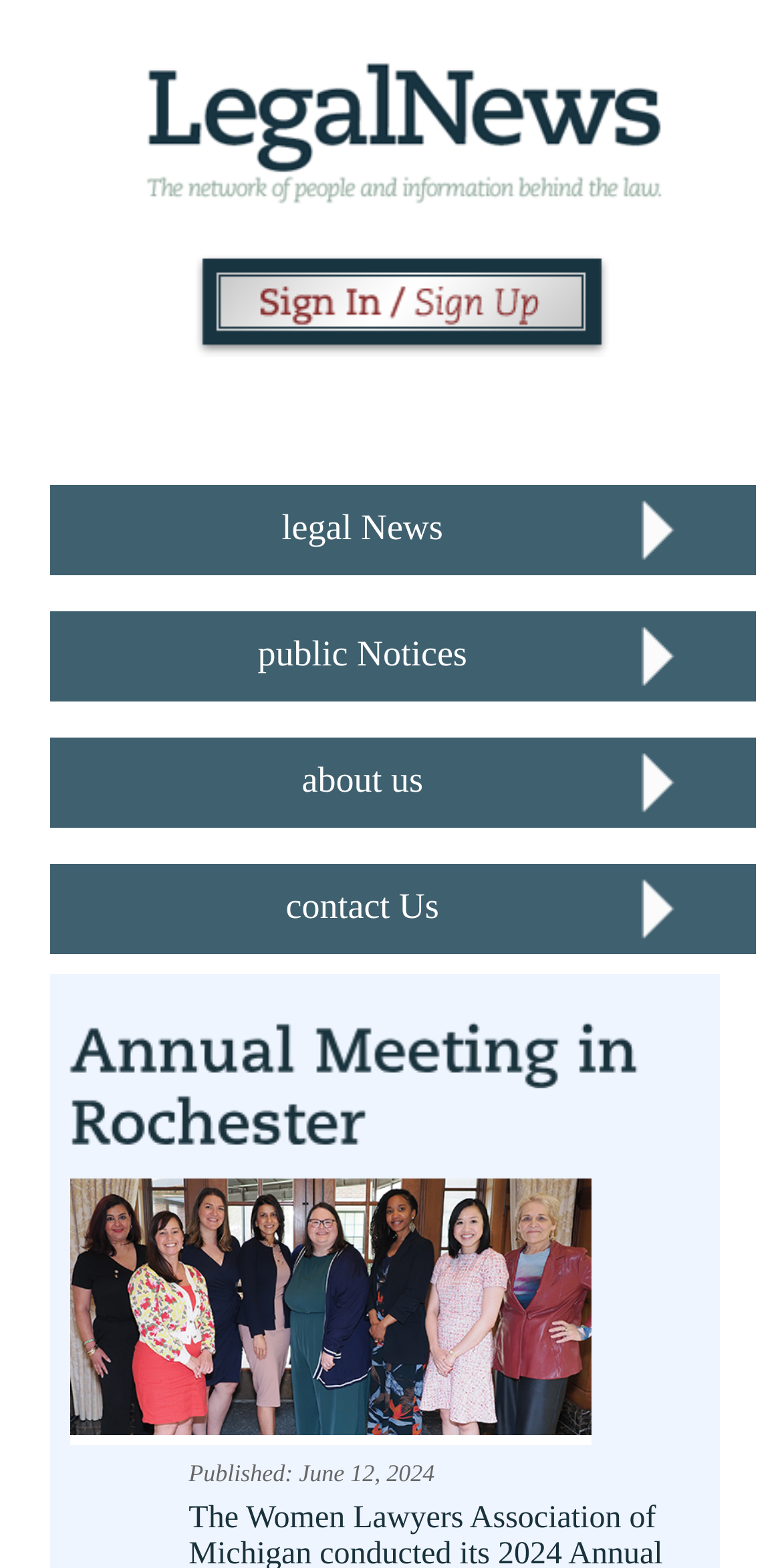Answer the question with a brief word or phrase:
What is the purpose of the images on this webpage?

Decoration or illustration